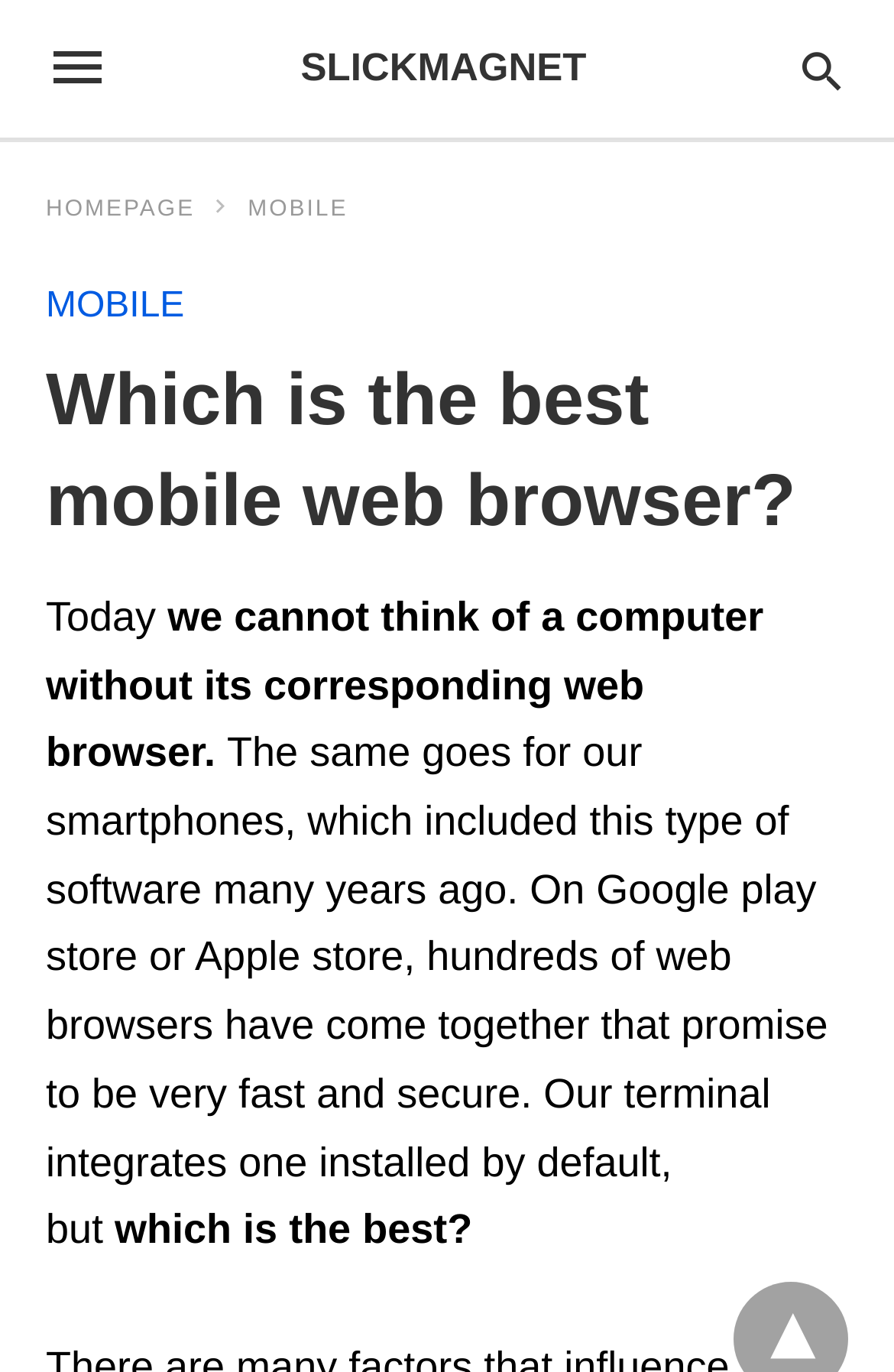Please locate and retrieve the main header text of the webpage.

Which is the best mobile web browser?